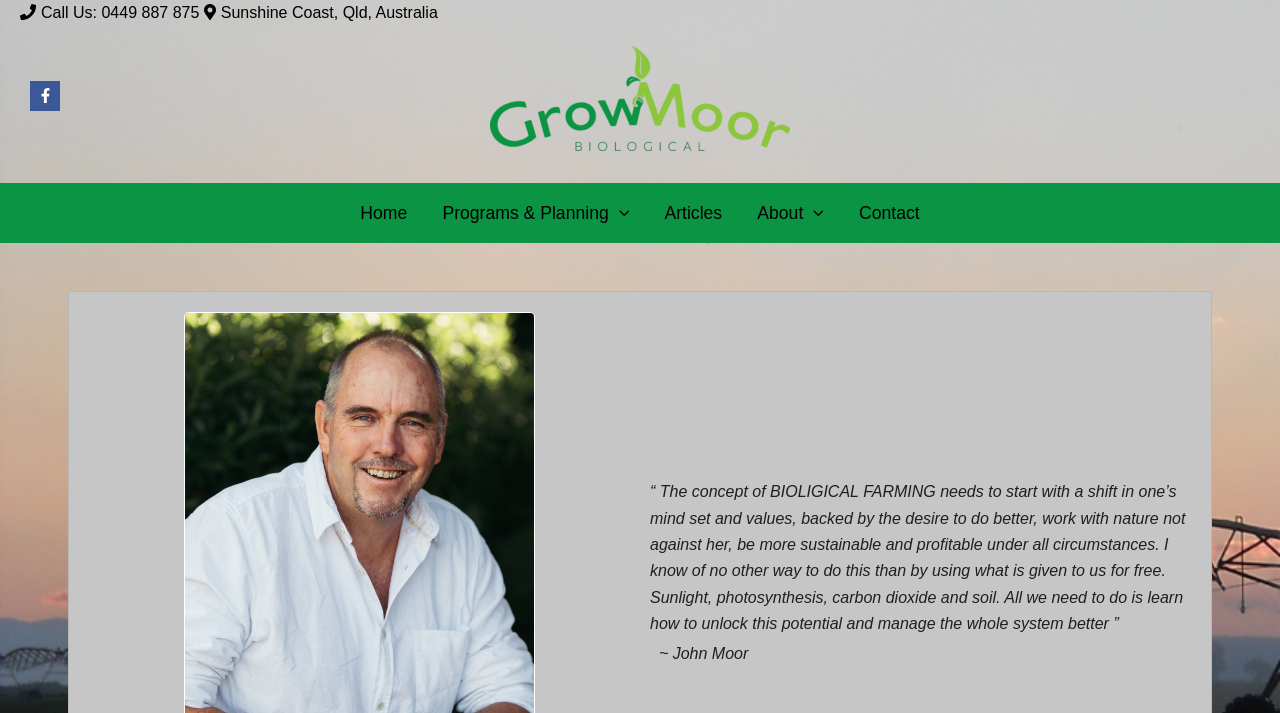Locate the bounding box coordinates of the area where you should click to accomplish the instruction: "Call the phone number".

[0.032, 0.006, 0.159, 0.029]